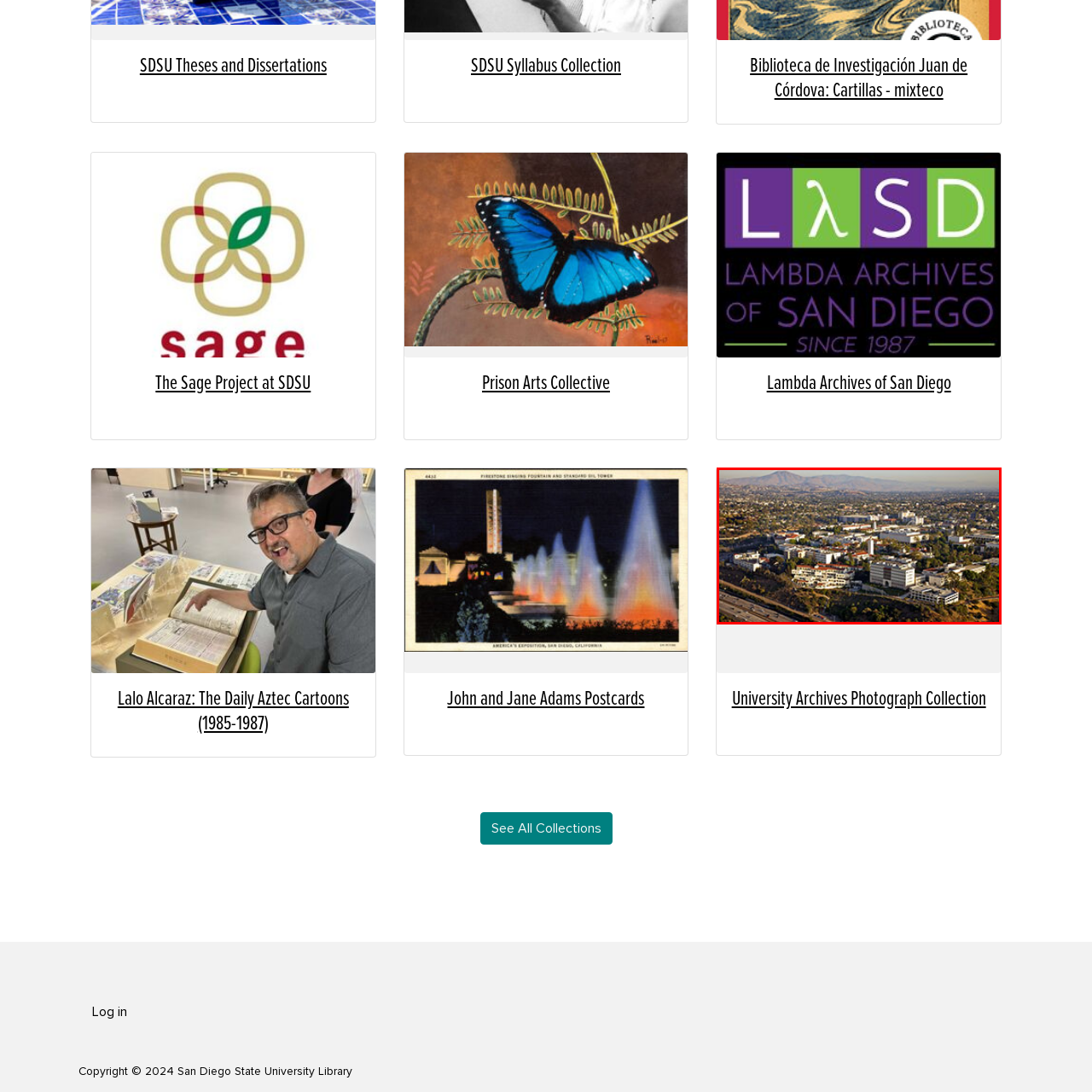What is the surrounding landscape of the campus?
Pay attention to the part of the image enclosed by the red bounding box and respond to the question in detail.

The surrounding landscape of the campus can be described as mountains and greenery, as the caption mentions 'scenic mountains rise against a clear sky' and 'lush greenery' surrounding the university buildings.